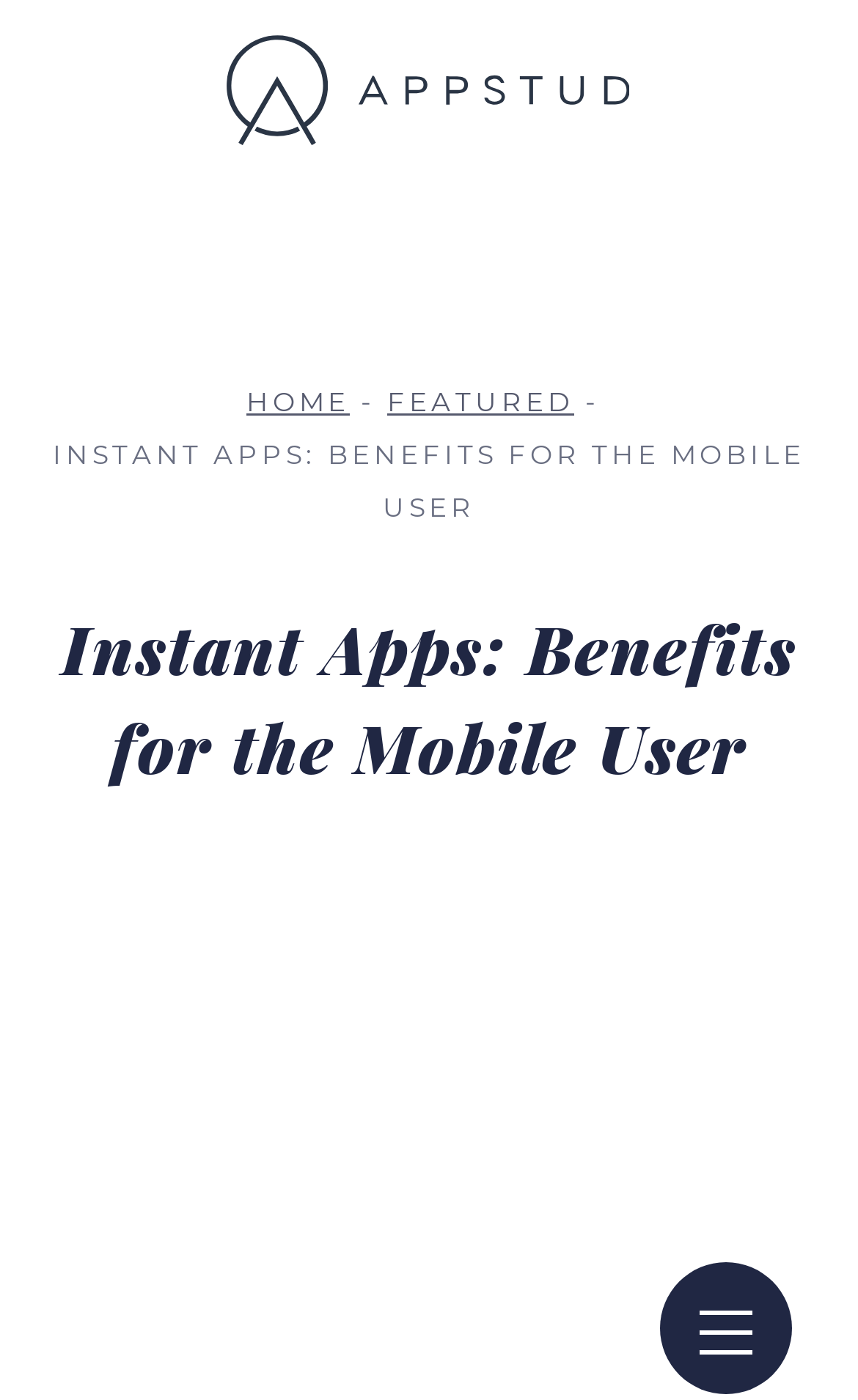What is the main topic of this webpage?
Provide a concise answer using a single word or phrase based on the image.

Instant Apps